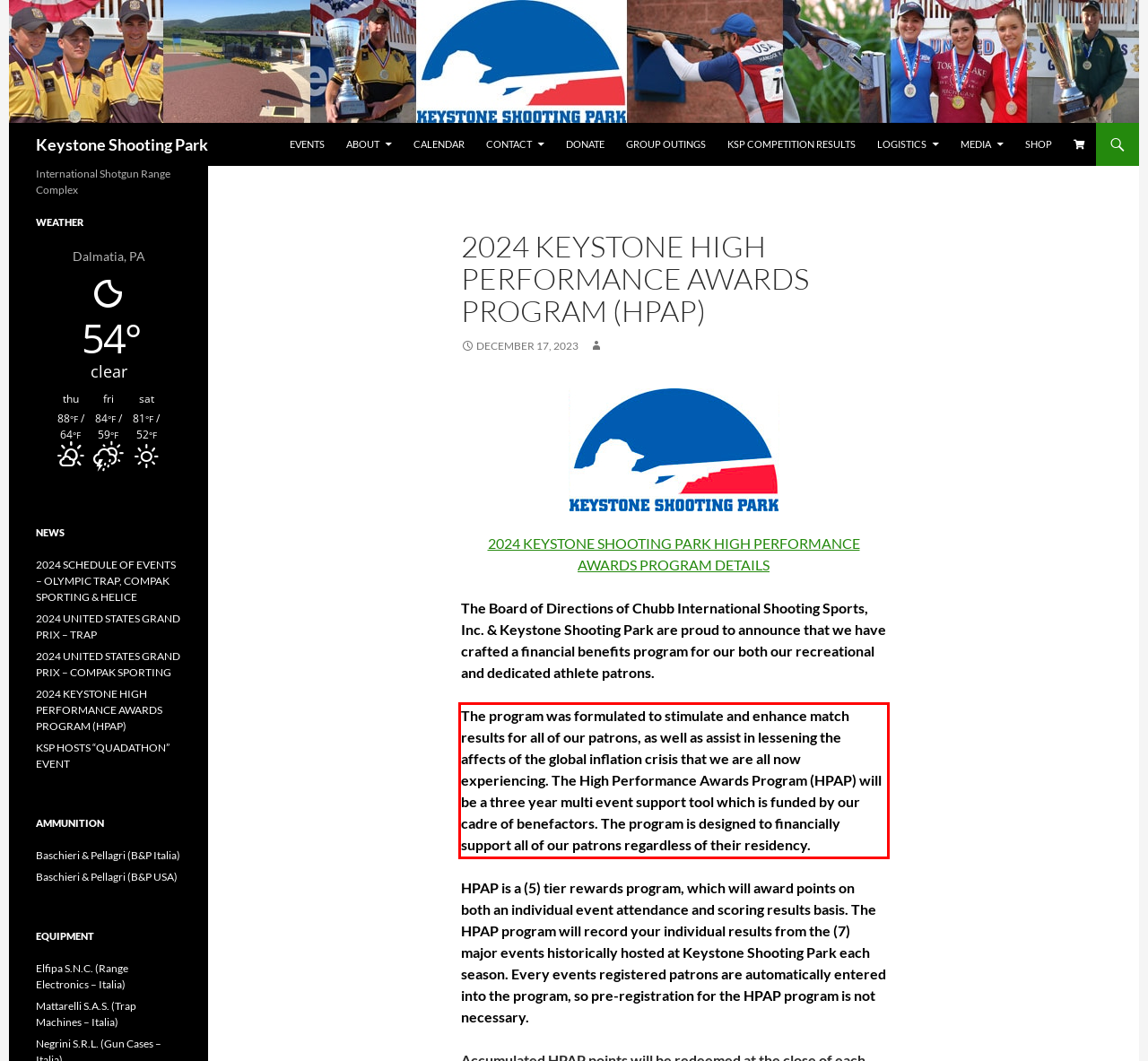You have a screenshot of a webpage with a red bounding box. Use OCR to generate the text contained within this red rectangle.

The program was formulated to stimulate and enhance match results for all of our patrons, as well as assist in lessening the affects of the global inflation crisis that we are all now experiencing. The High Performance Awards Program (HPAP) will be a three year multi event support tool which is funded by our cadre of benefactors. The program is designed to financially support all of our patrons regardless of their residency.